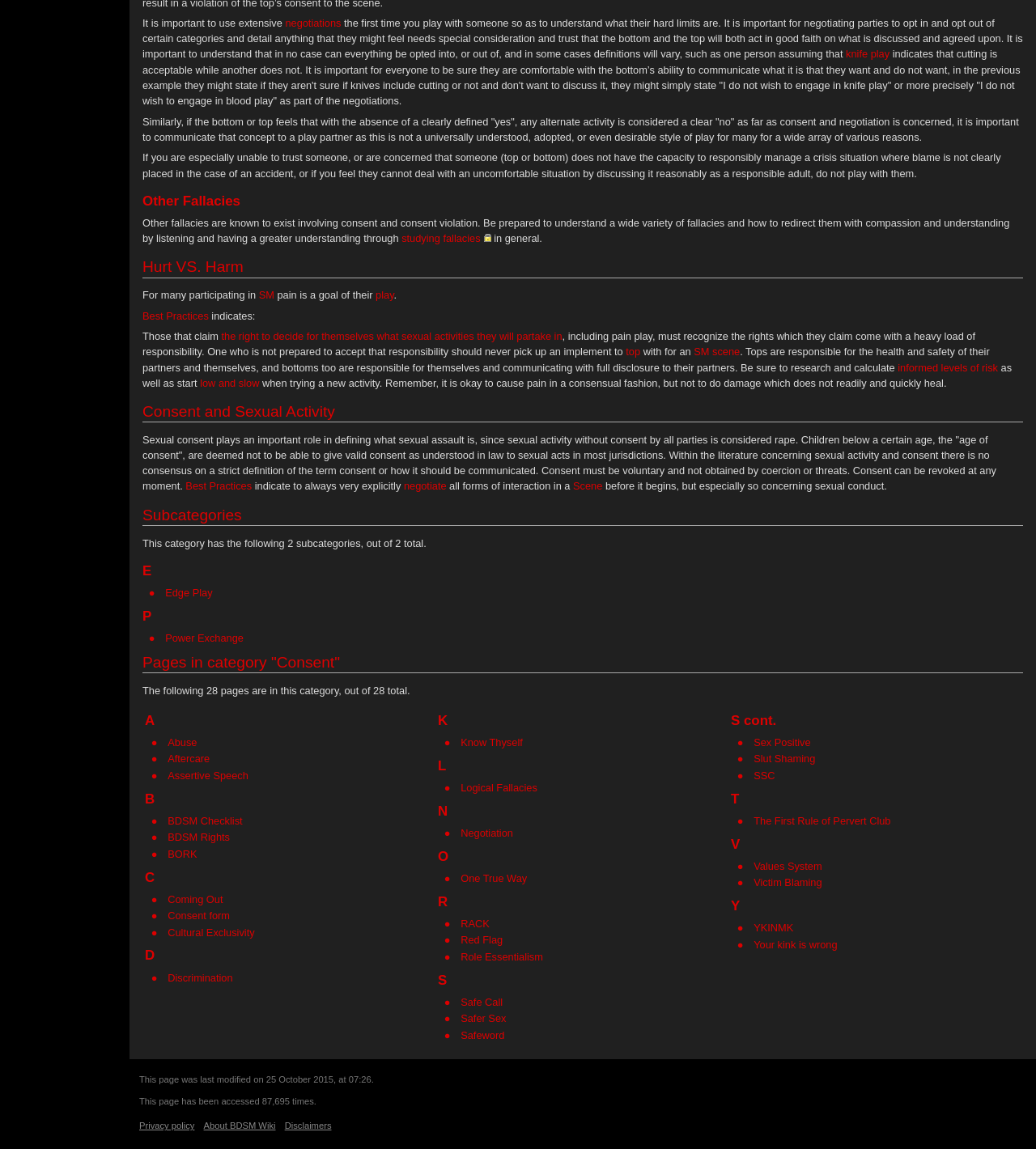Use a single word or phrase to respond to the question:
What is the importance of negotiation in BDSM?

Understanding hard limits